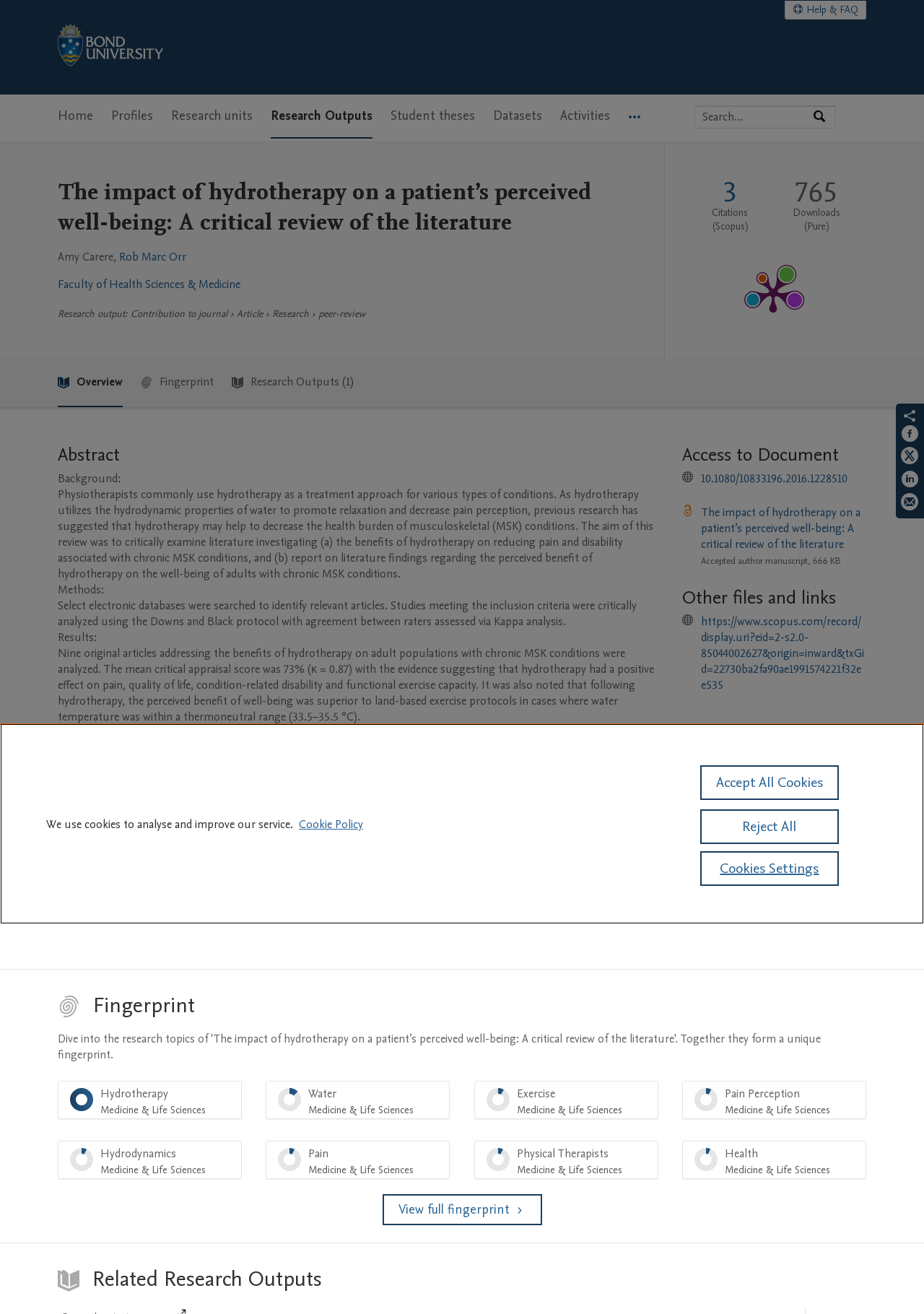Using the format (top-left x, top-left y, bottom-right x, bottom-right y), provide the bounding box coordinates for the described UI element. All values should be floating point numbers between 0 and 1: 10.1080/10833196.2016.1228510

[0.759, 0.358, 0.917, 0.37]